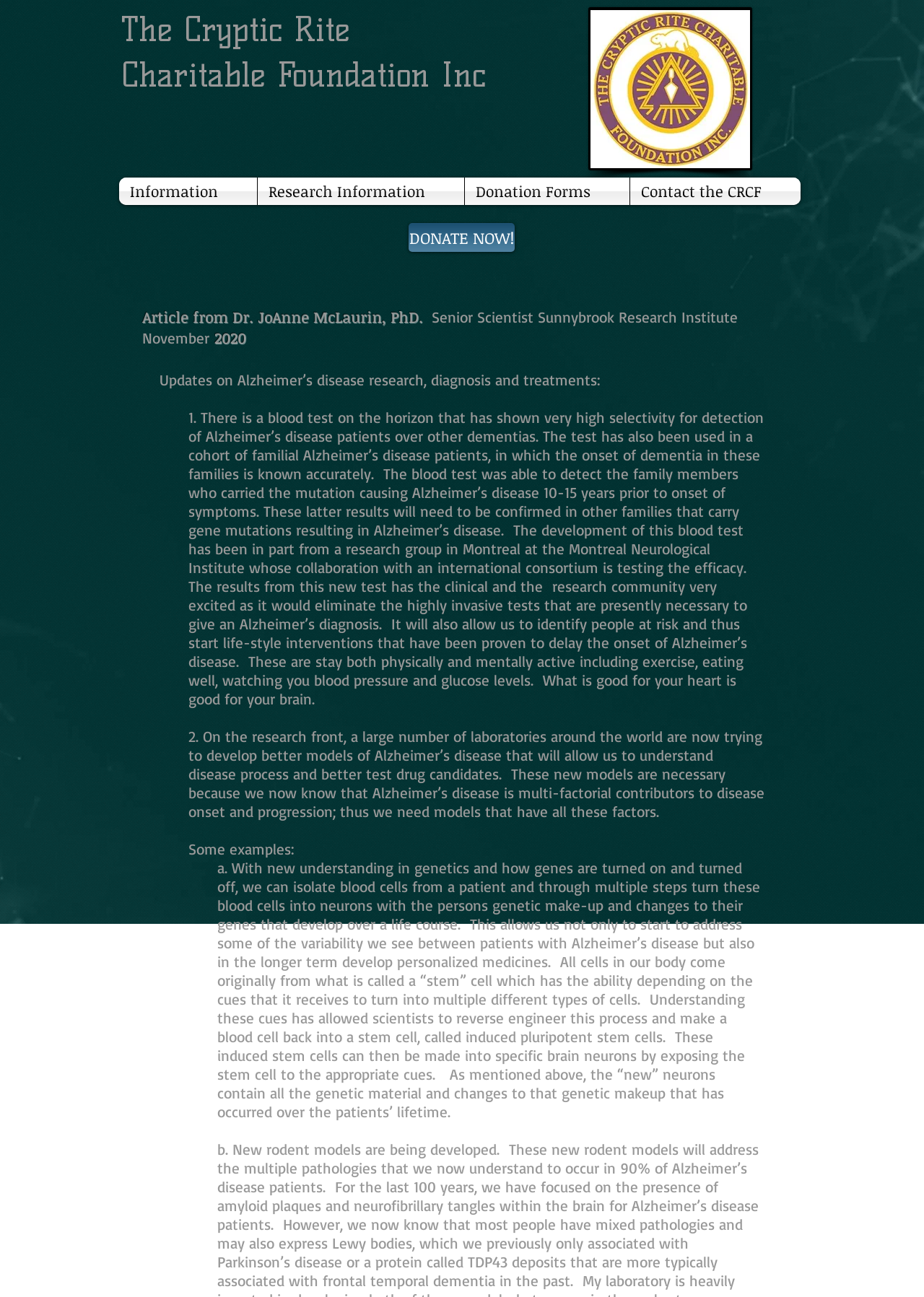Generate a comprehensive description of the contents of the webpage.

The webpage is about the Cryptic Rite Charitable Foundation Inc, which focuses on Alzheimer's research, Parkinson's disease research, and neurodegenerative disease research. At the top of the page, there is a heading with the foundation's name, accompanied by an image of the foundation's logo. 

Below the heading, there is a navigation menu with links to "Information", "Research Information", "Donation Forms", and "Contact the CRCF". 

On the right side of the navigation menu, there is a prominent call-to-action button "DONATE NOW!". 

The main content of the page is an article written by Dr. JoAnne McLaurin, PhD, Senior Scientist at Sunnybrook Research Institute, dated November 2020. The article discusses updates on Alzheimer's disease research, diagnosis, and treatments. 

The article is divided into three sections. The first section talks about a new blood test that can detect Alzheimer's disease patients with high selectivity, even 10-15 years prior to the onset of symptoms. 

The second section discusses the research front, where laboratories around the world are developing better models of Alzheimer's disease to understand the disease process and test drug candidates. 

The third section provides some examples of the new understanding in genetics and how genes are turned on and turned off, which can lead to personalized medicines.